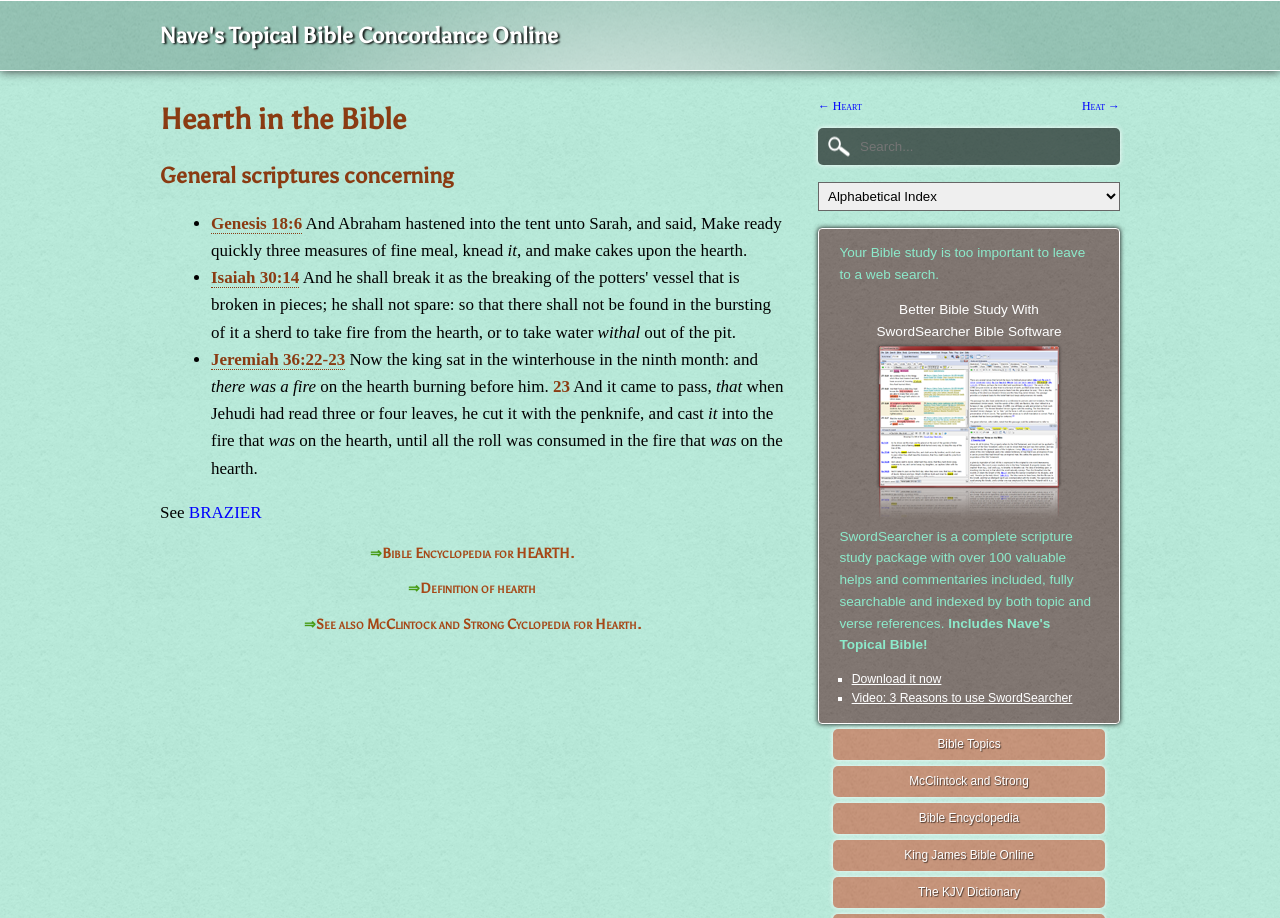What is the topic of the Bible verses listed on this page?
Refer to the image and provide a concise answer in one word or phrase.

Hearth